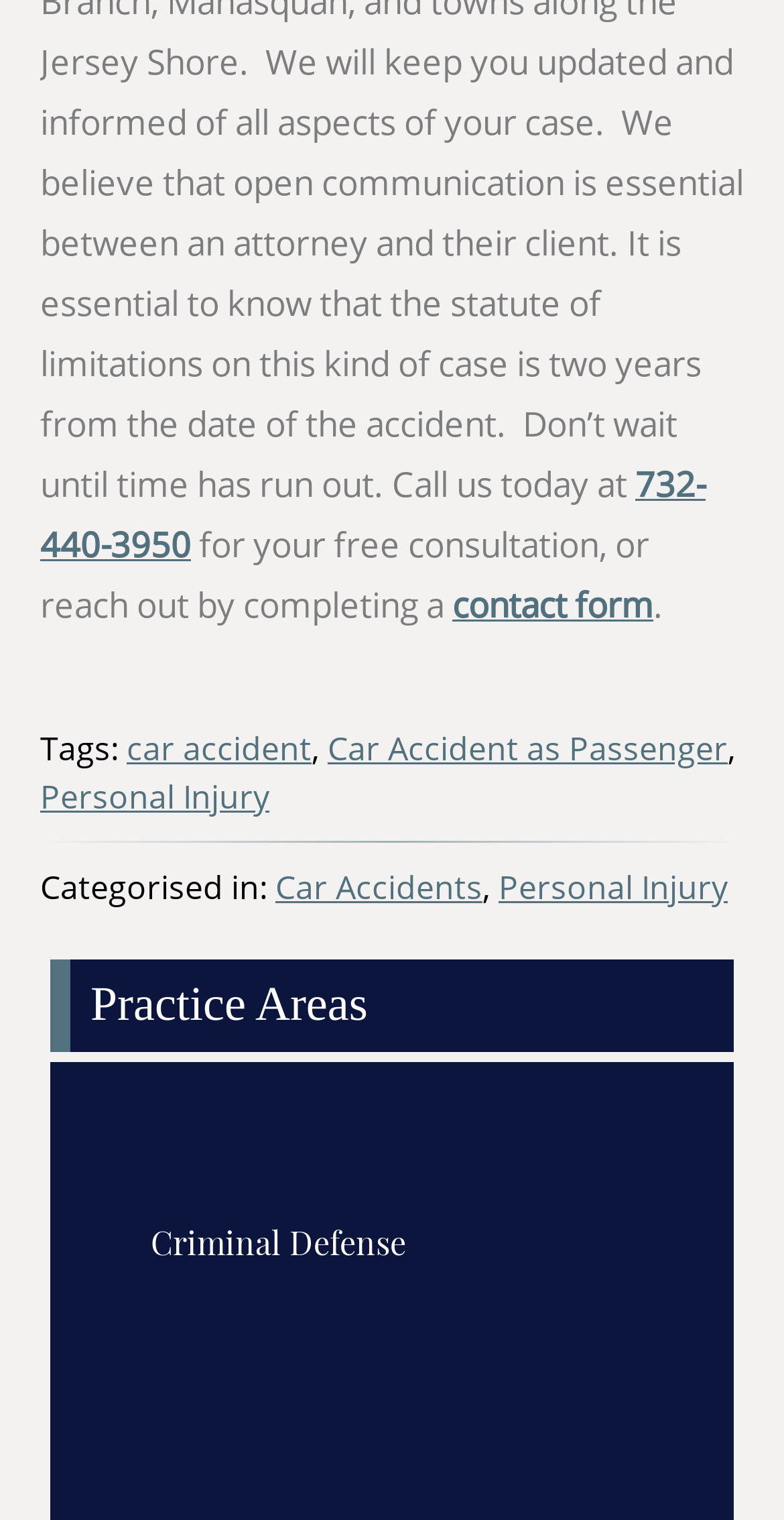Give the bounding box coordinates for this UI element: "Personal Injury". The coordinates should be four float numbers between 0 and 1, arranged as [left, top, right, bottom].

[0.636, 0.569, 0.928, 0.598]